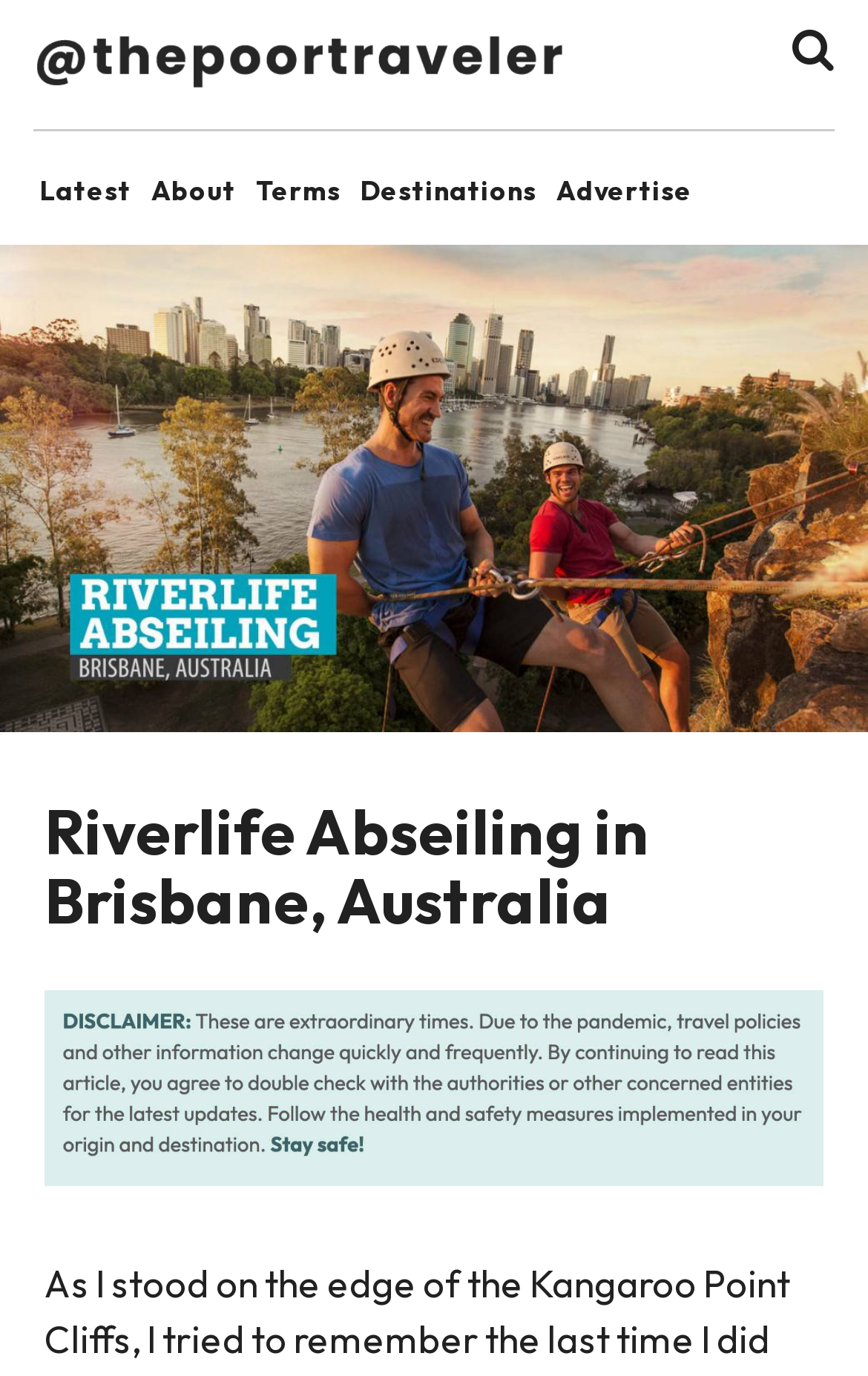Please identify the bounding box coordinates of the region to click in order to complete the task: "View the 'Riverlife Abseiling in Brisbane, Australia' image". The coordinates must be four float numbers between 0 and 1, specified as [left, top, right, bottom].

[0.0, 0.177, 1.0, 0.532]